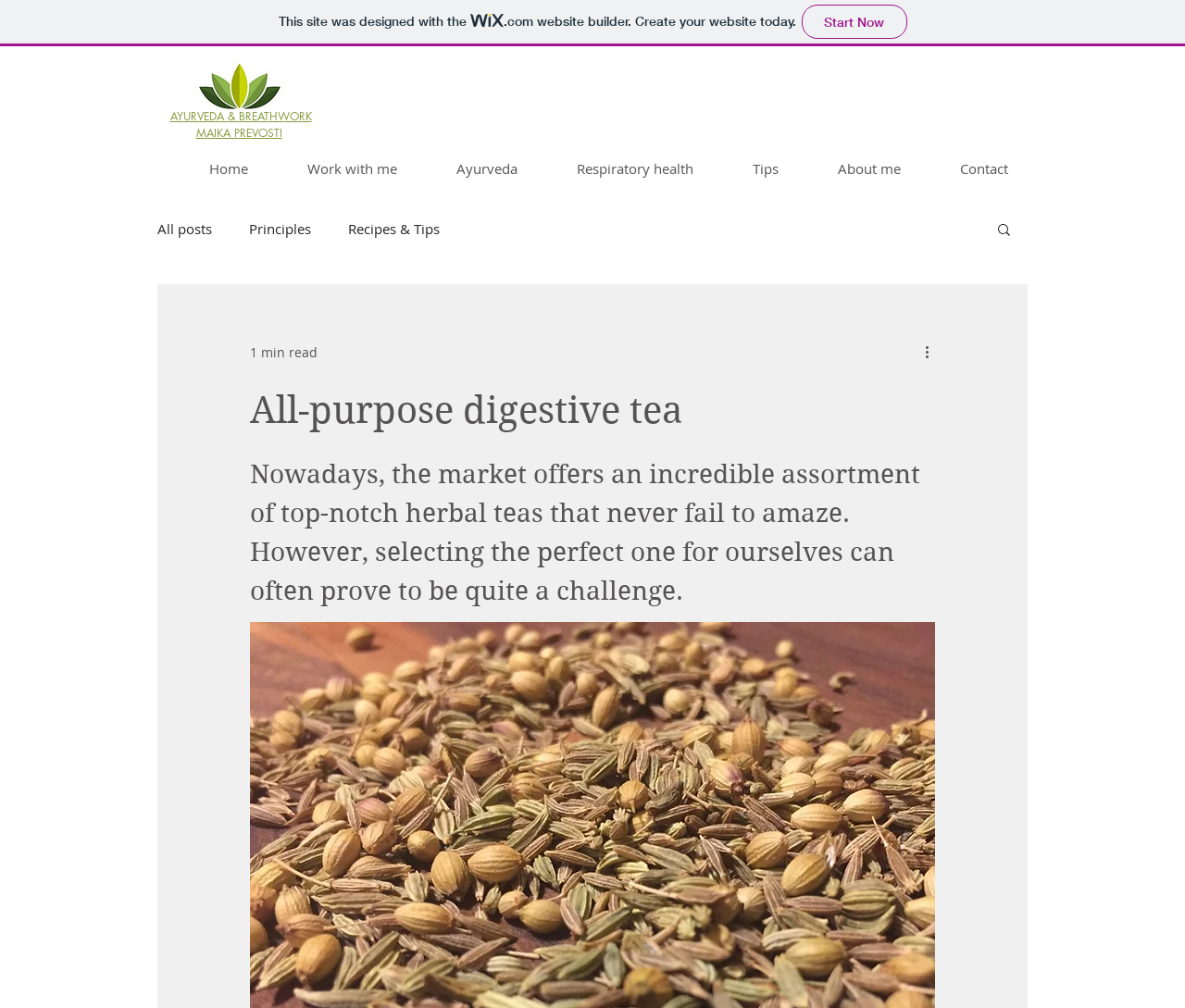Please pinpoint the bounding box coordinates for the region I should click to adhere to this instruction: "Click the 'Home' link".

[0.138, 0.149, 0.221, 0.185]